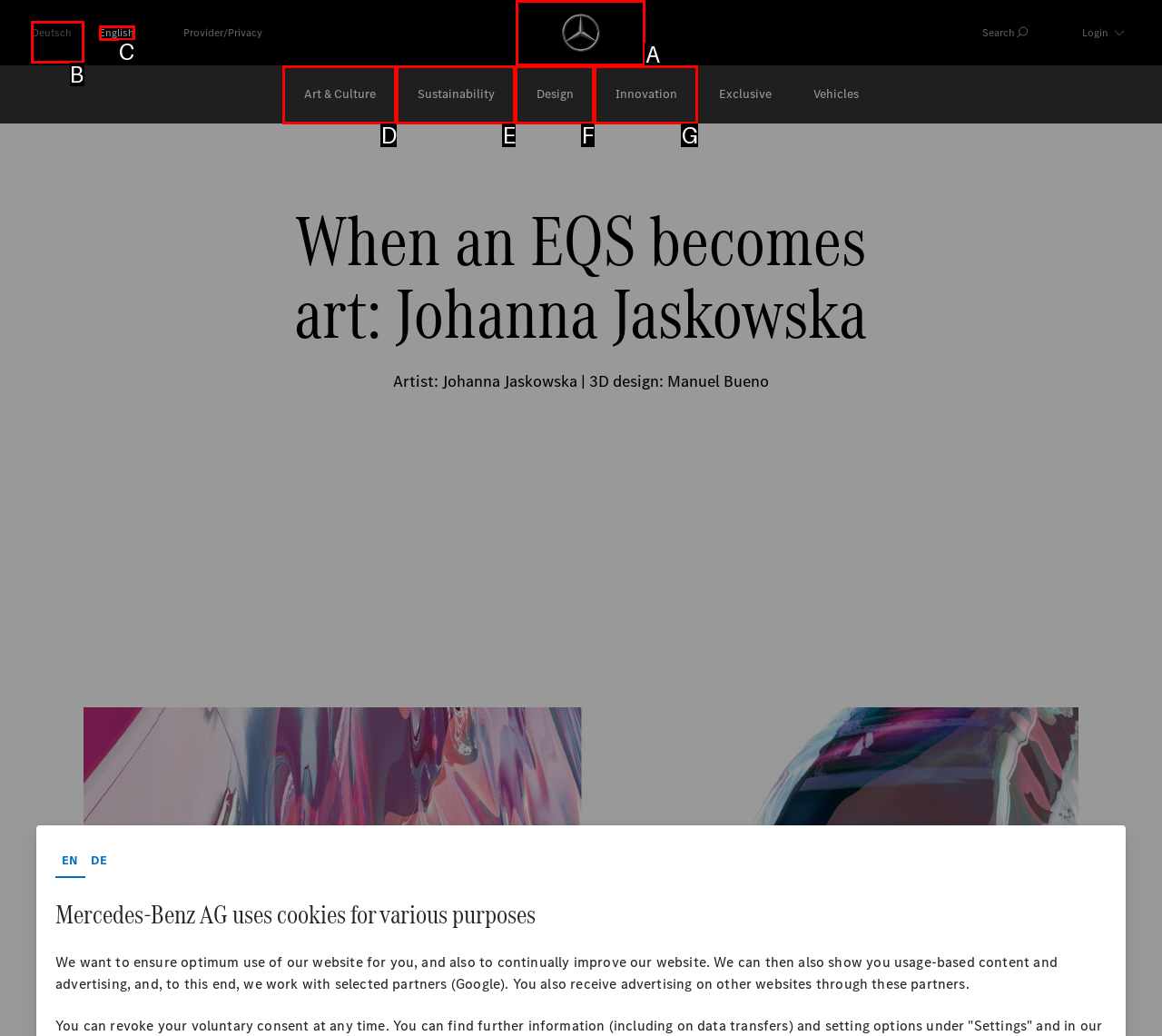Determine the HTML element that aligns with the description: names.to.tags1305×765 107 KB
Answer by stating the letter of the appropriate option from the available choices.

None